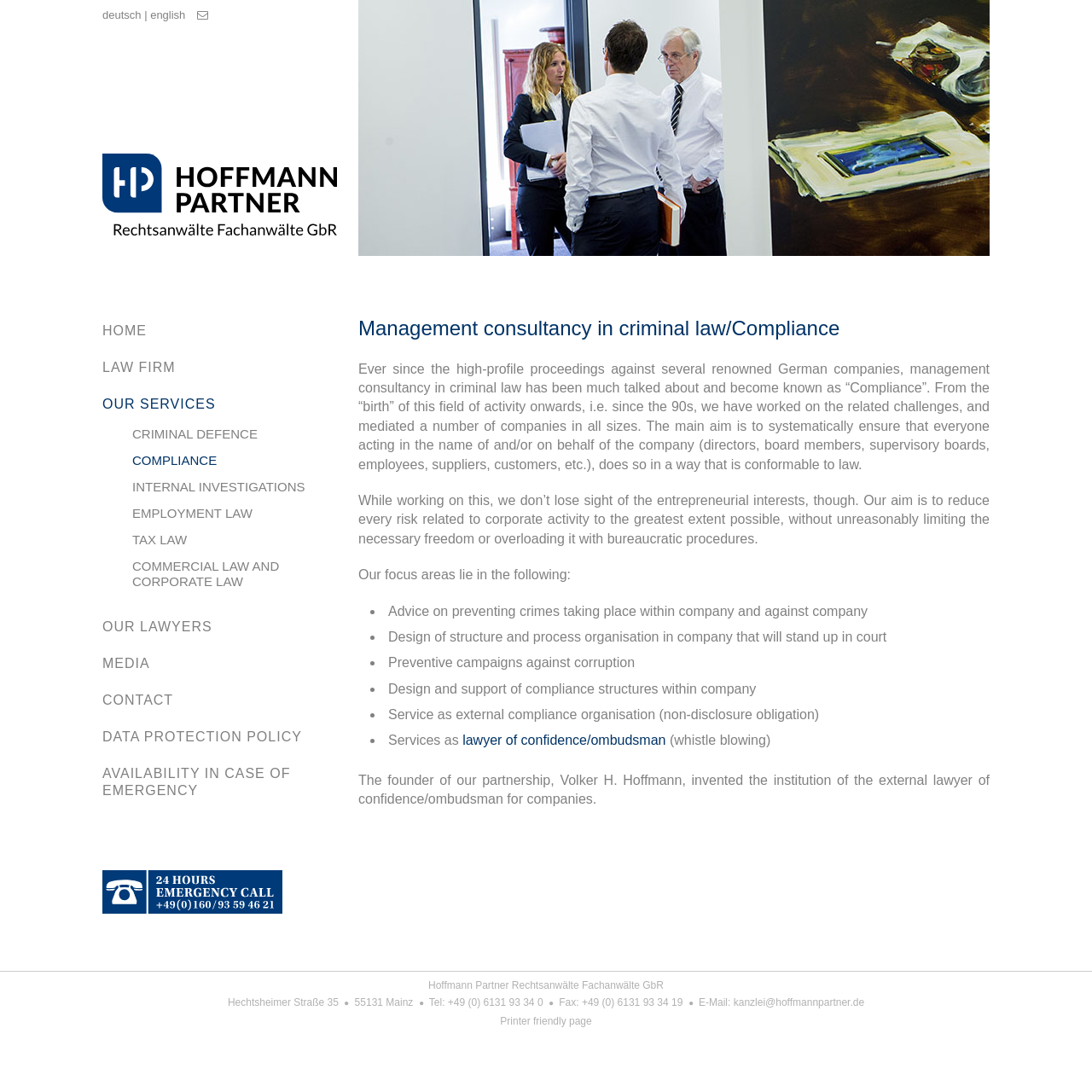Determine the bounding box coordinates of the region I should click to achieve the following instruction: "Contact the law firm". Ensure the bounding box coordinates are four float numbers between 0 and 1, i.e., [left, top, right, bottom].

[0.094, 0.634, 0.159, 0.648]